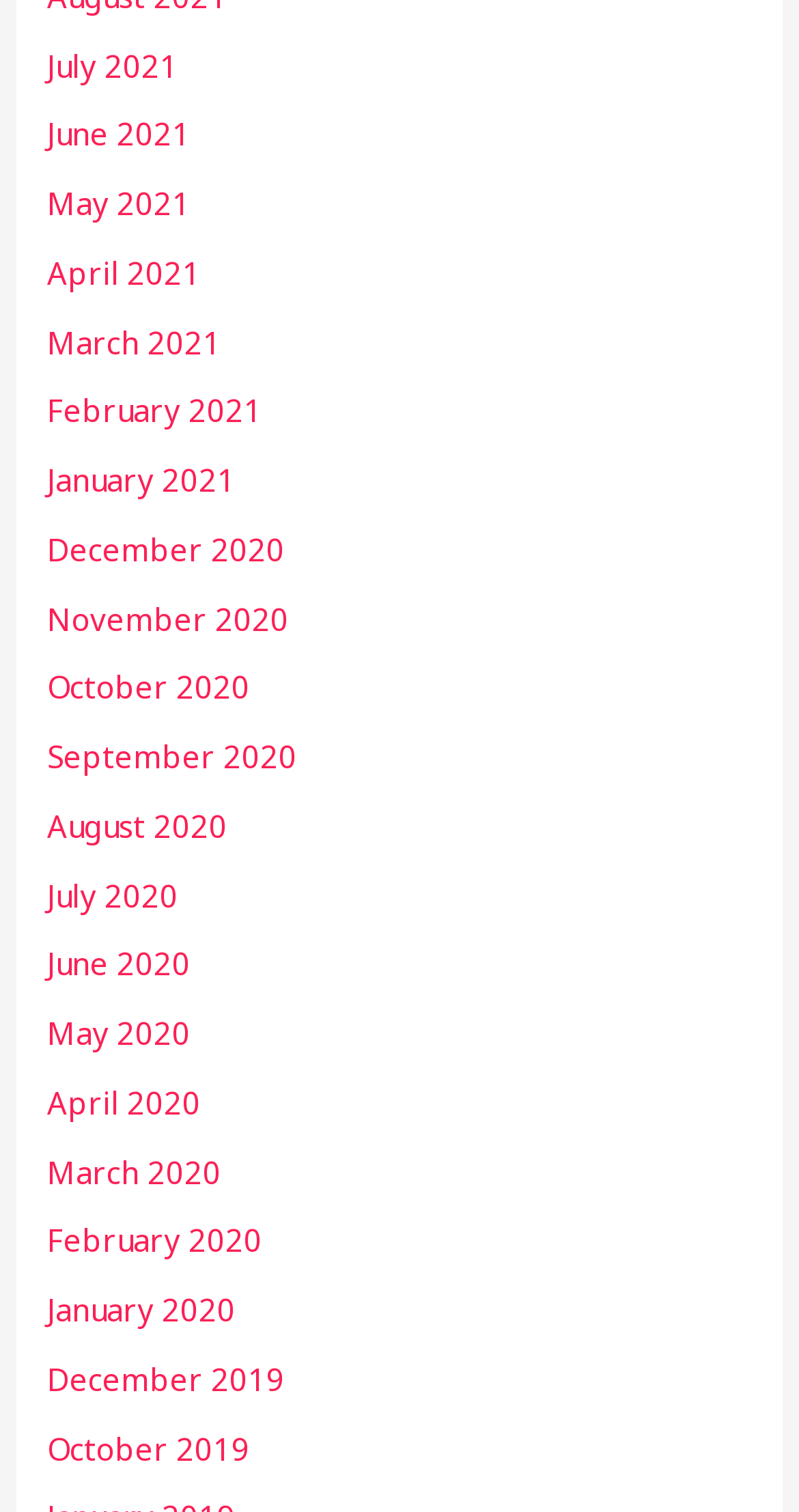How many links are there in the first half of 2021?
Answer the question with a single word or phrase derived from the image.

6